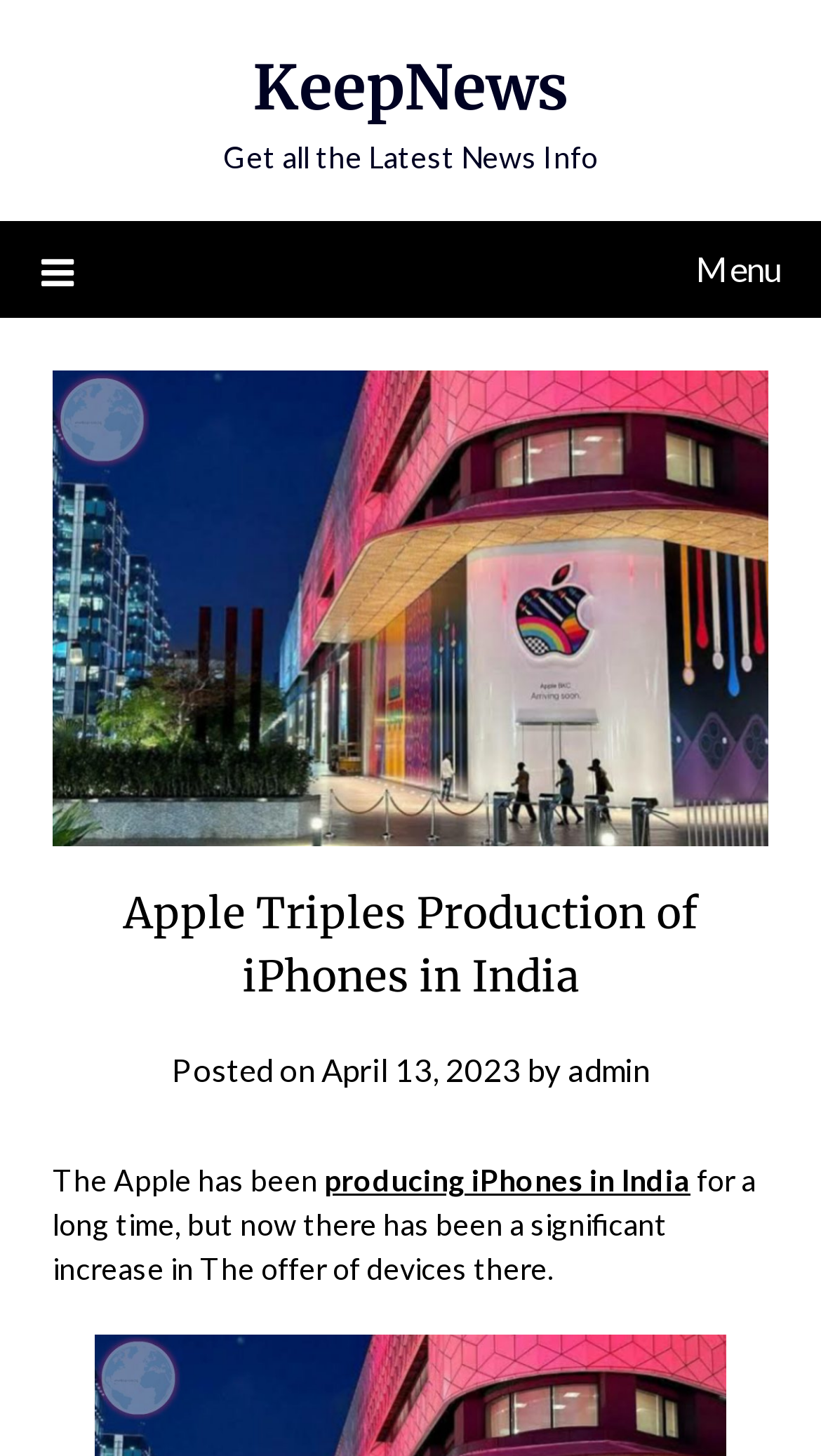Answer the question with a single word or phrase: 
Who is the author of the news article?

admin